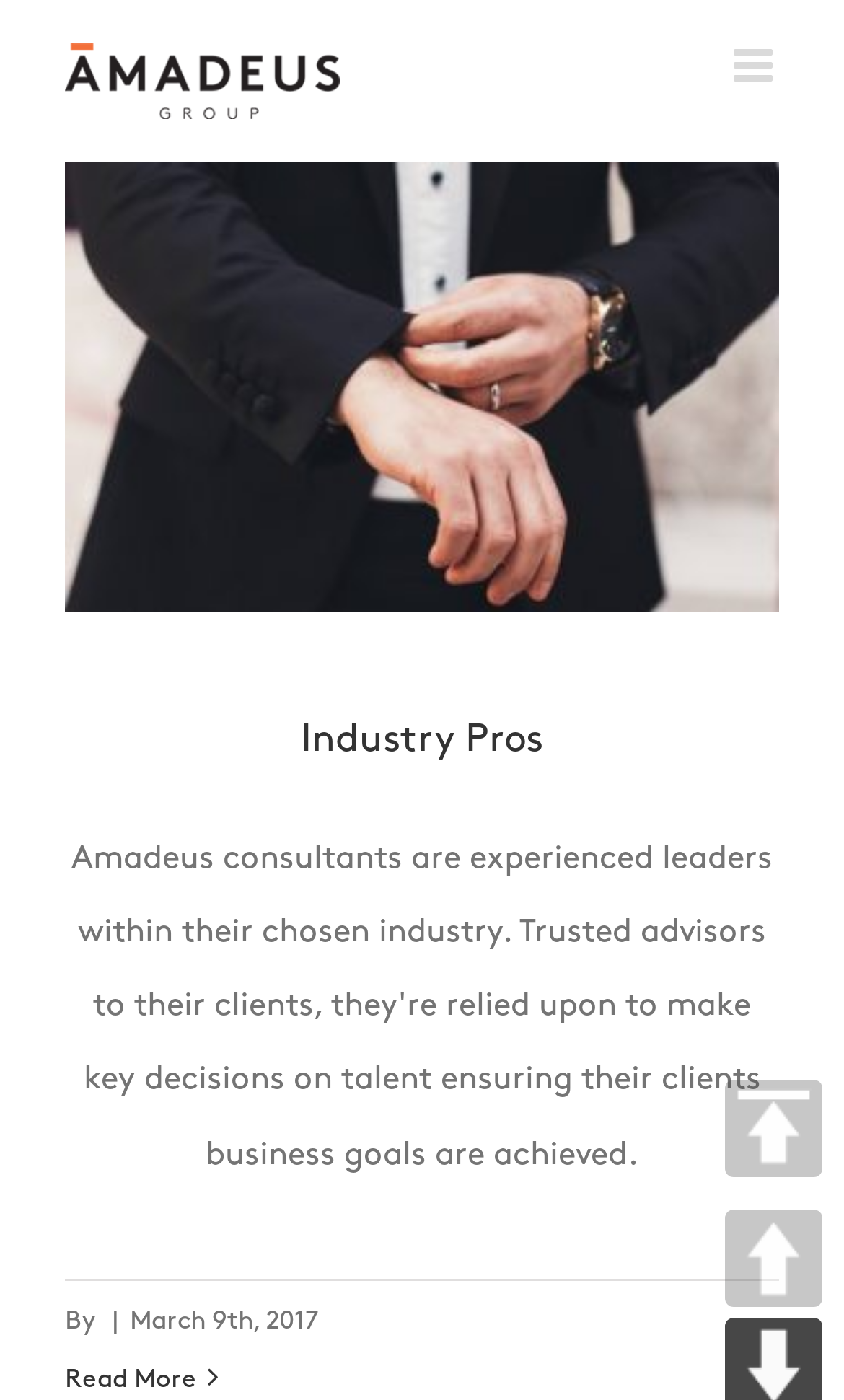What is the logo of the website?
Please respond to the question with as much detail as possible.

The logo is located at the top left corner of the webpage, and it is an image with a bounding box of [0.077, 0.031, 0.403, 0.085]. It is also a link, indicating that it can be clicked to navigate to the homepage or a related page.